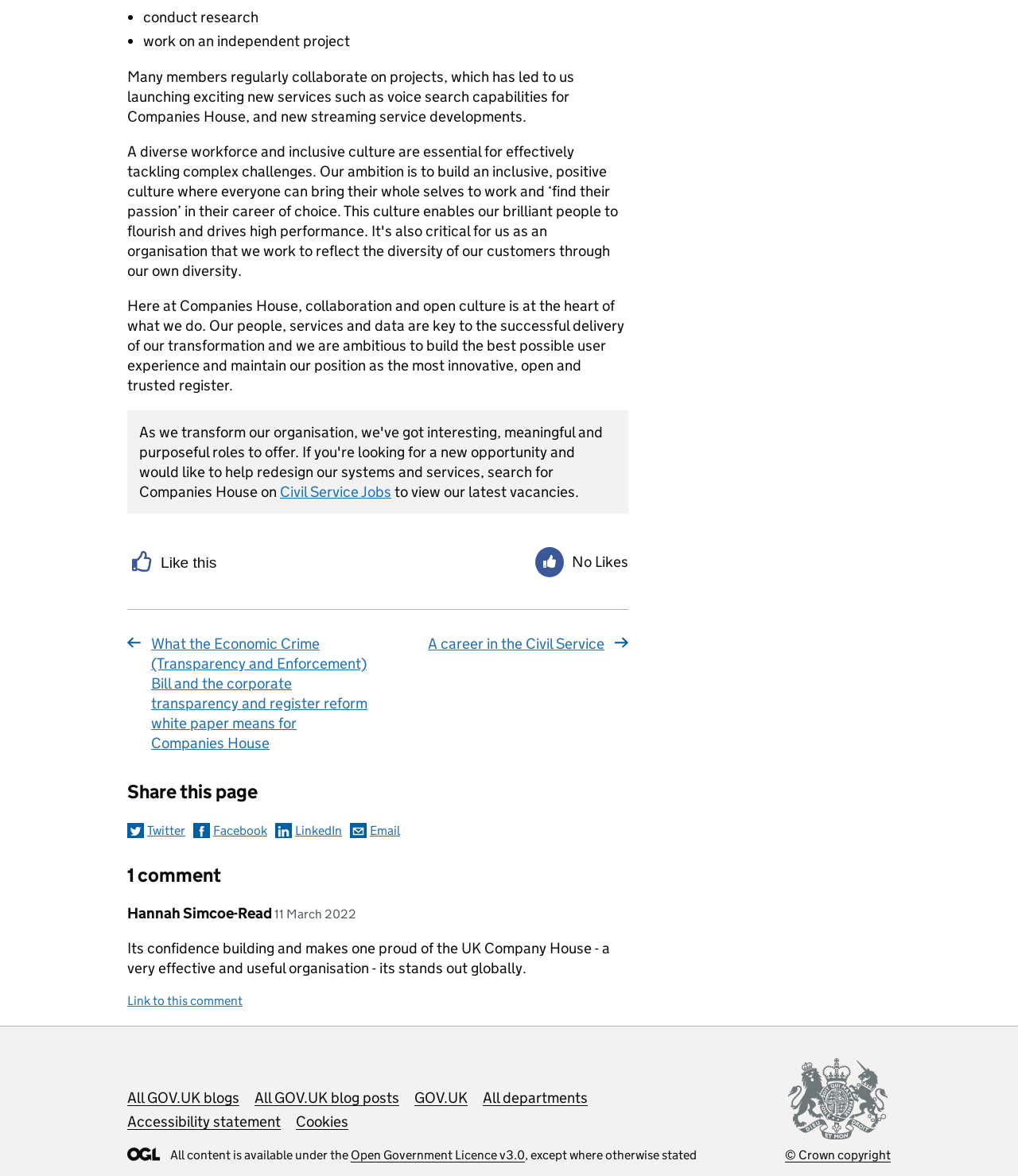What is the date of the comment?
Using the image as a reference, deliver a detailed and thorough answer to the question.

The text mentions 'posted on 11 March 2022' which indicates that the comment was posted on 11 March 2022.